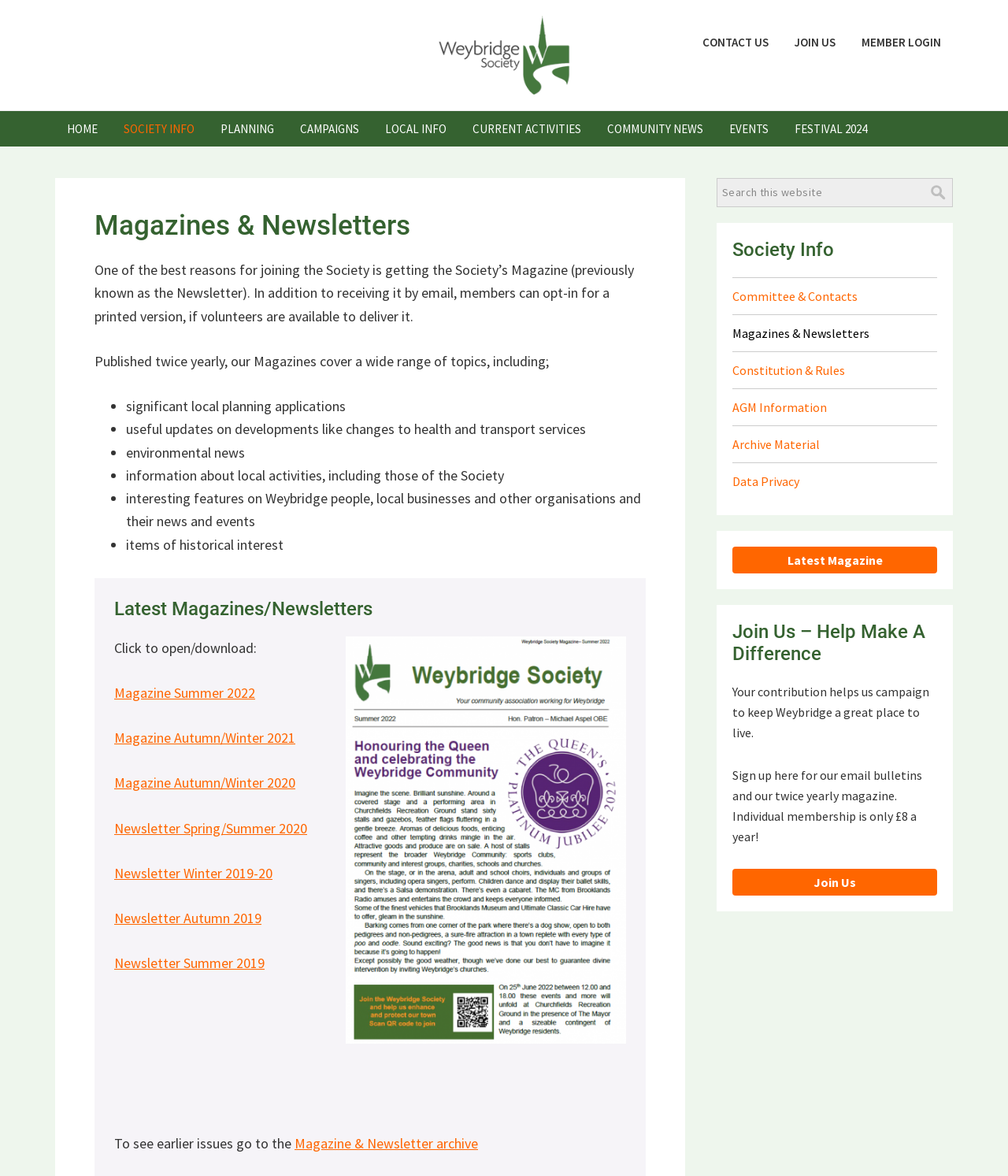Highlight the bounding box of the UI element that corresponds to this description: "Constitution & Rules".

[0.727, 0.308, 0.838, 0.321]